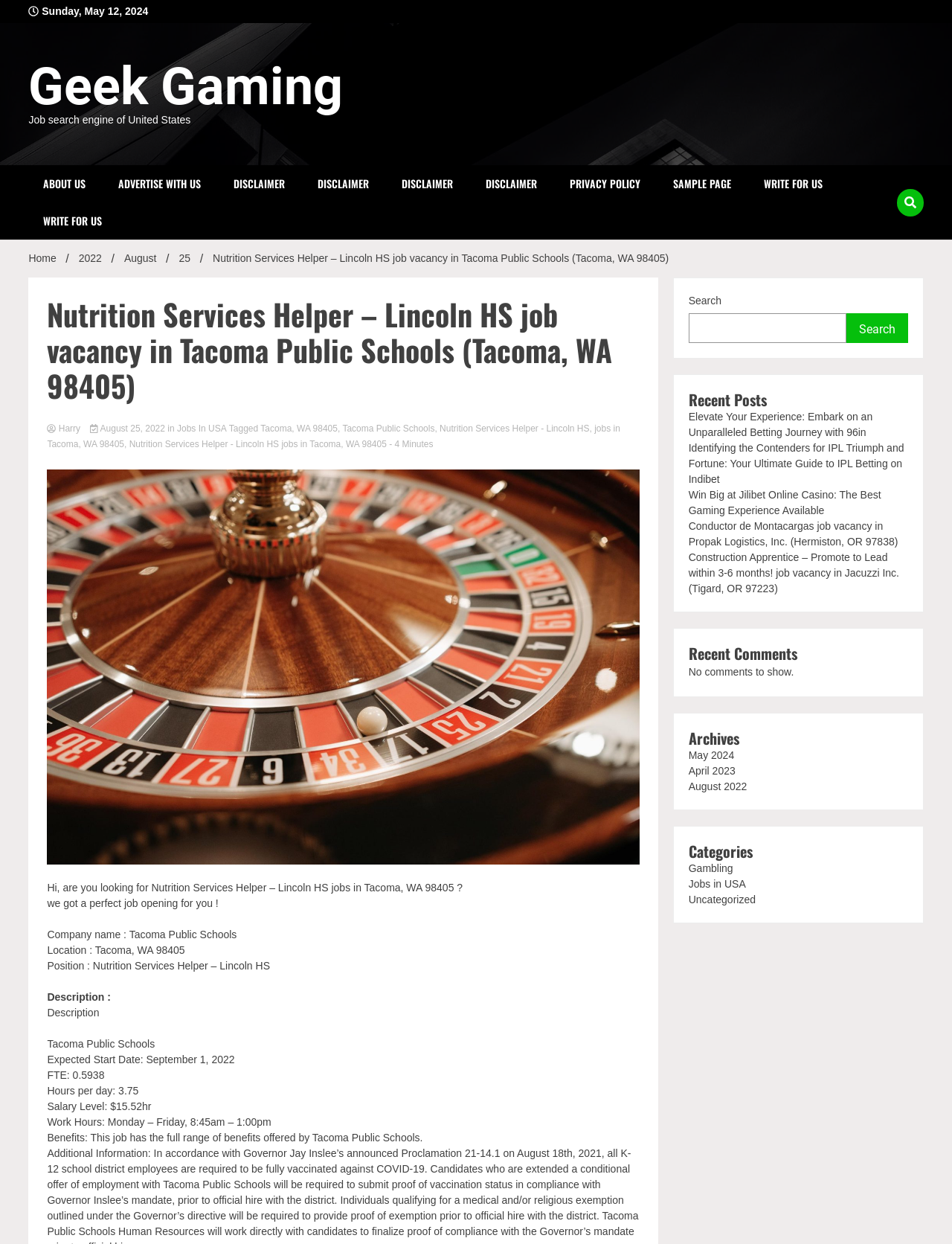How many hours per day is the job?
Based on the screenshot, give a detailed explanation to answer the question.

The hours per day of the job can be found in the section 'Hours per day:' which is located below the job title, and it says 'Hours per day: 3.75'.